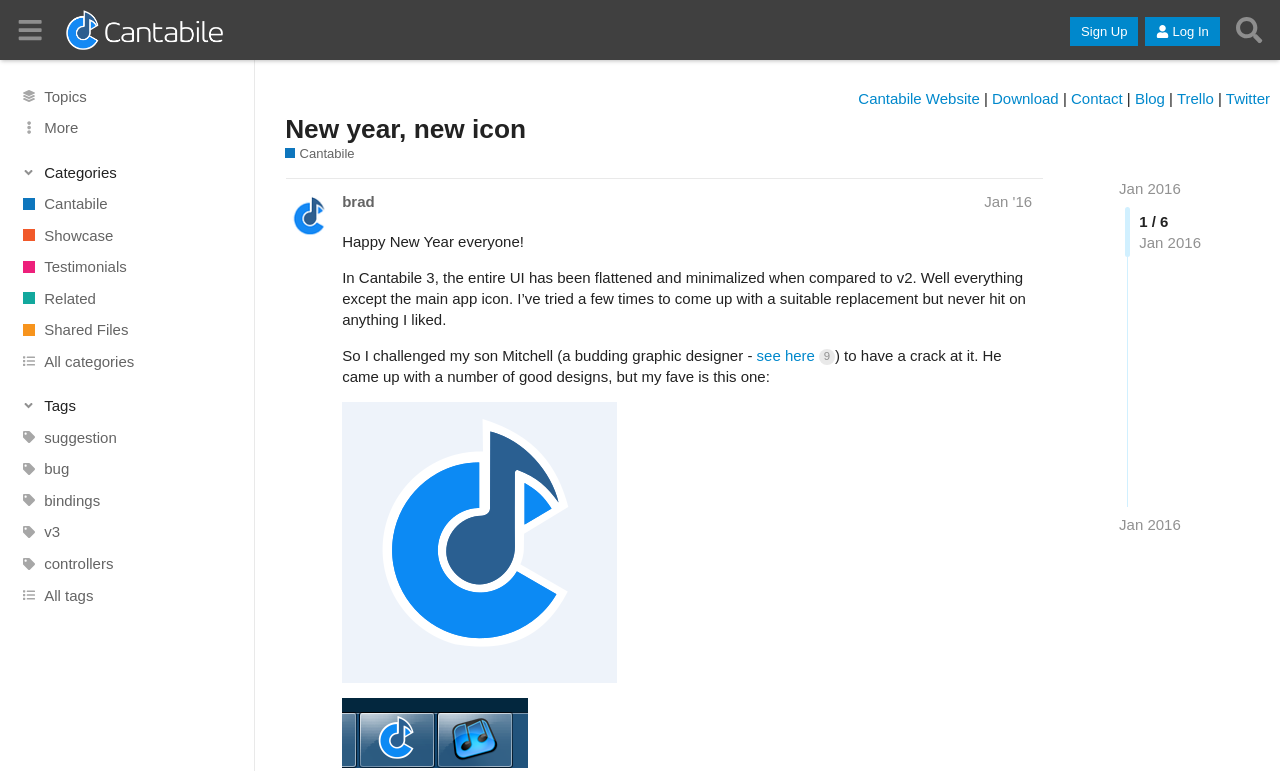Find and specify the bounding box coordinates that correspond to the clickable region for the instruction: "Search for topics".

[0.959, 0.011, 0.992, 0.067]